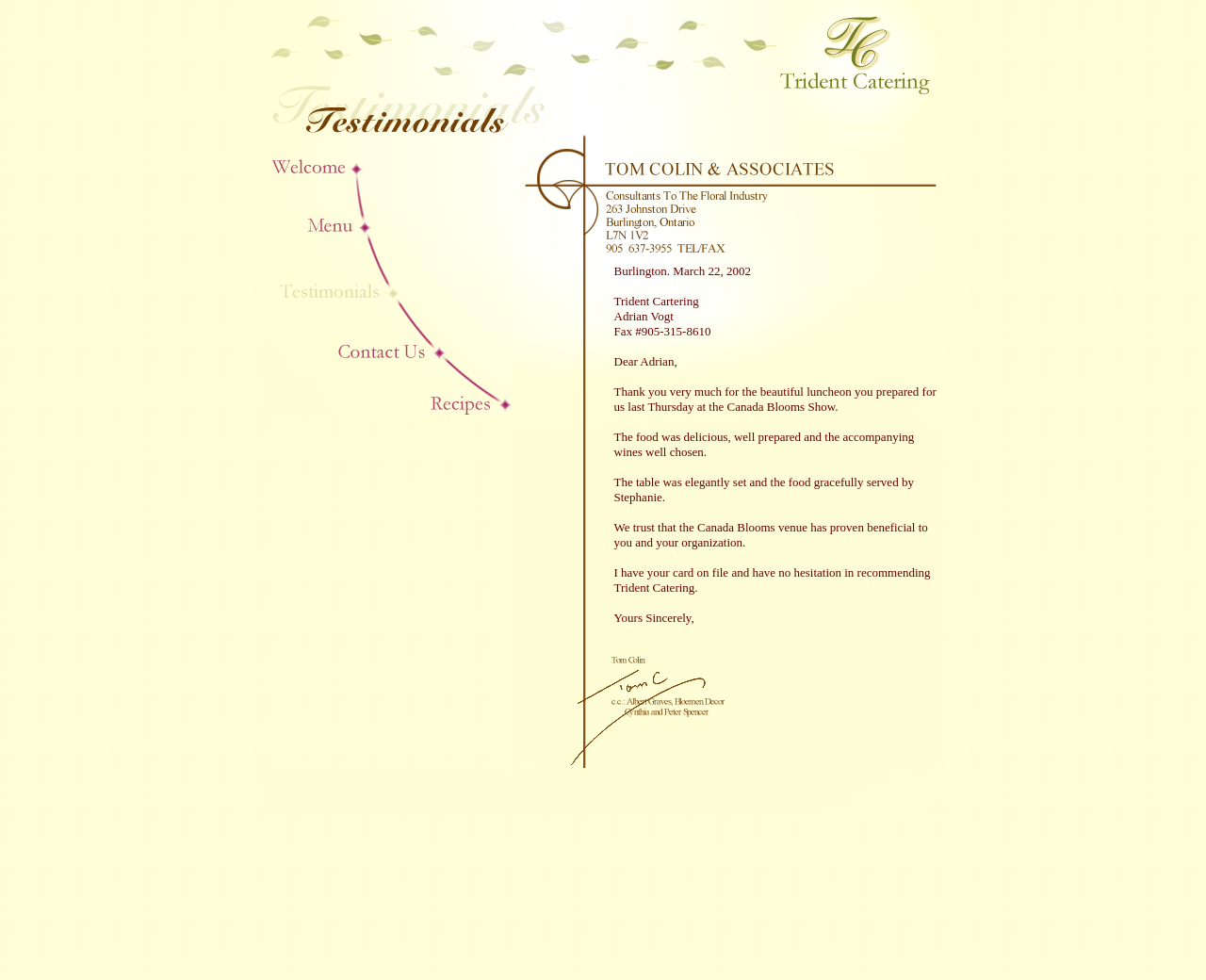Reply to the question below using a single word or brief phrase:
What is the layout of the webpage?

Table-based